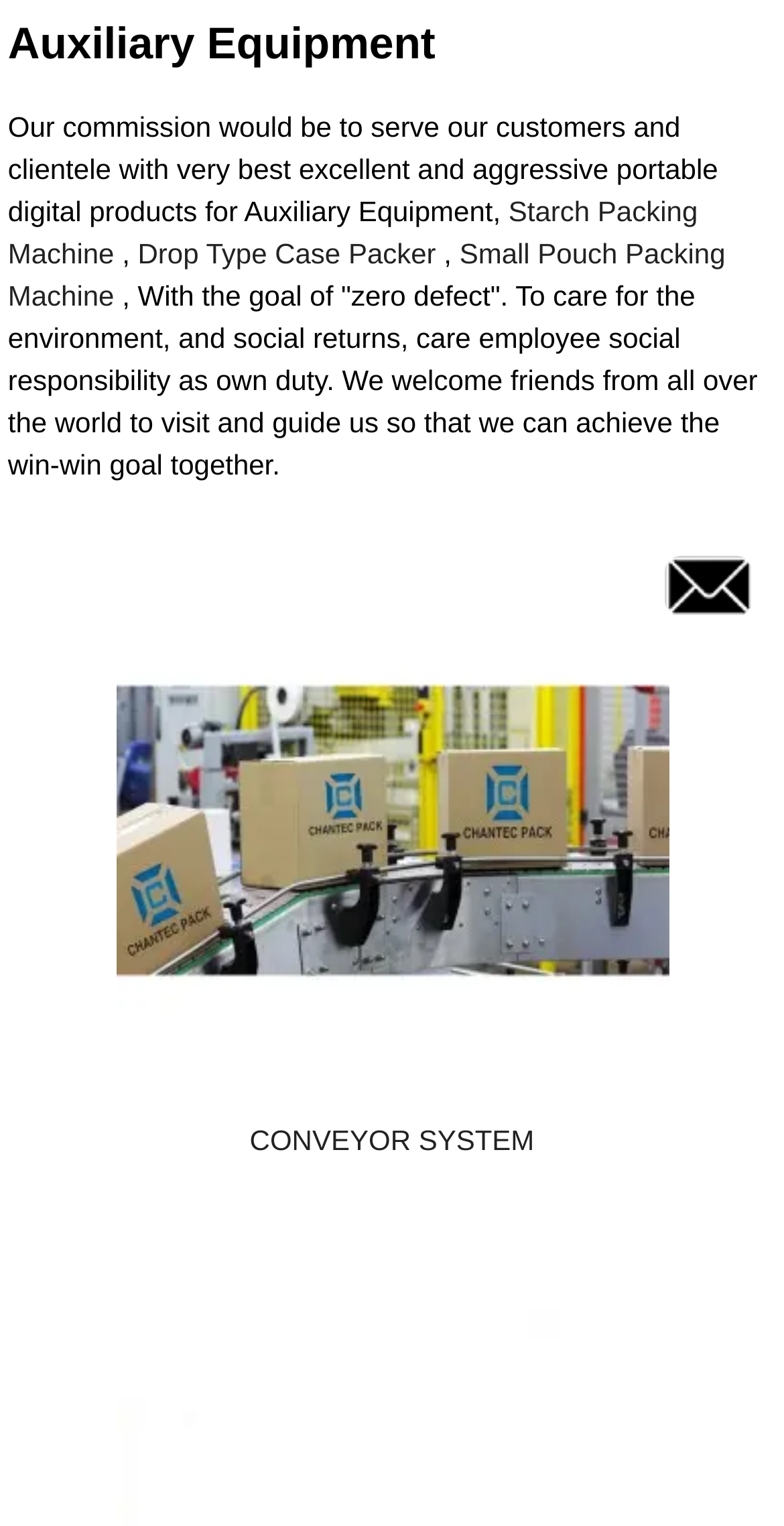Using the provided element description, identify the bounding box coordinates as (top-left x, top-left y, bottom-right x, bottom-right y). Ensure all values are between 0 and 1. Description: CONVEYOR SYSTEM

[0.036, 0.733, 0.964, 0.793]